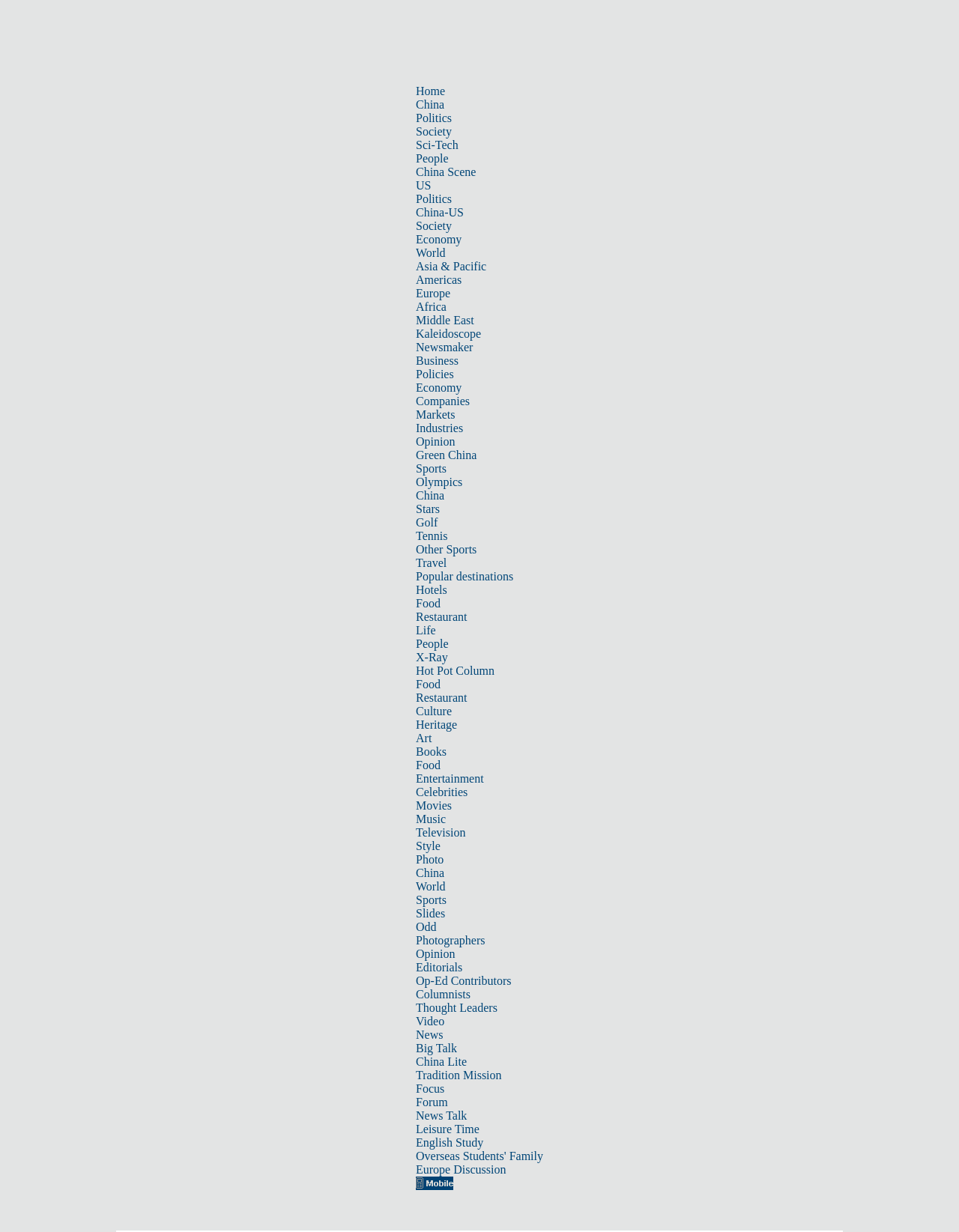Give the bounding box coordinates for the element described as: "Overseas Students' Family".

[0.434, 0.933, 0.566, 0.943]